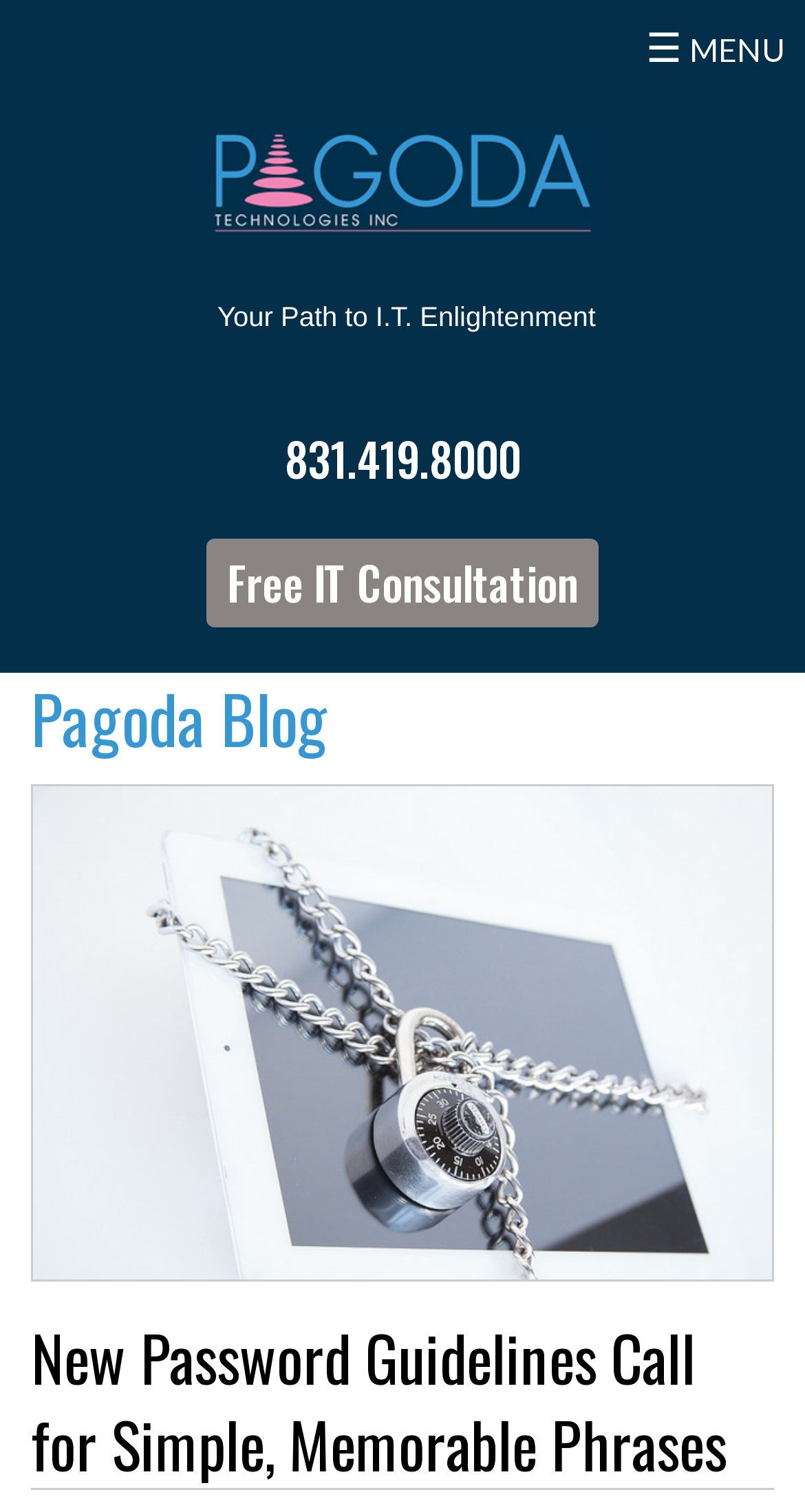Give a detailed overview of the webpage's appearance and contents.

The webpage appears to be a blog or article page, with a focus on technology and IT-related topics. At the top of the page, there is a header section that spans the entire width, containing a menu link on the right side labeled "☰ MENU". Below this, there is a section with a link and two static text elements, one of which reads "Your Path to I.T. Enlightenment". 

To the left of this section, there are two headings, one with a phone number "831.419.8000" and another with the text "Free IT Consultation", both of which have corresponding links. These headings are positioned vertically, with the phone number heading above the "Free IT Consultation" heading.

Further down the page, there are two more headings. The first one, "Pagoda Blog", is positioned near the top of the lower half of the page, while the second one, "New Password Guidelines Call for Simple, Memorable Phrases", is located at the very bottom of the page, spanning almost the entire width. This heading appears to be the title of the article or blog post.